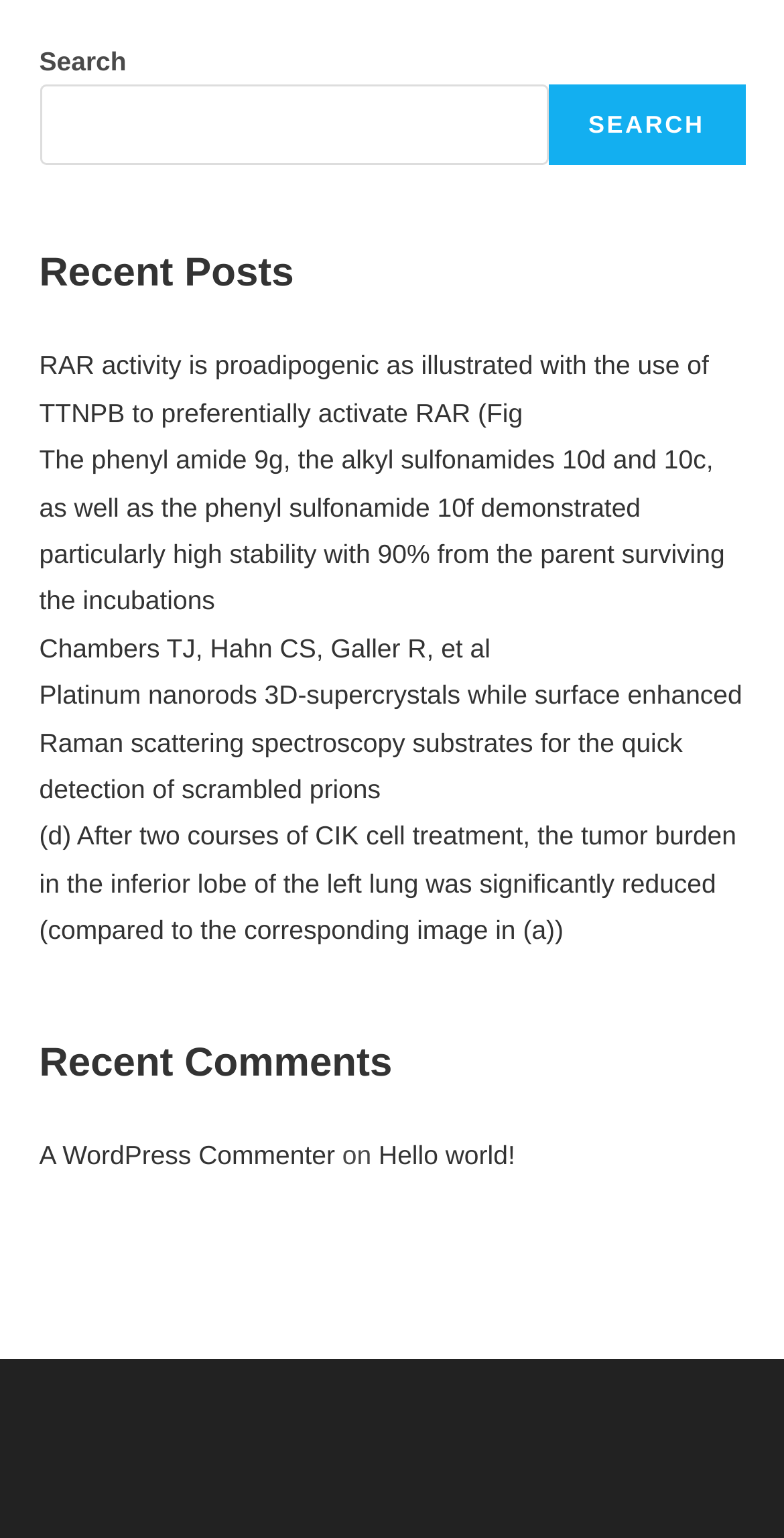Show me the bounding box coordinates of the clickable region to achieve the task as per the instruction: "view recent comments".

[0.05, 0.673, 0.95, 0.709]